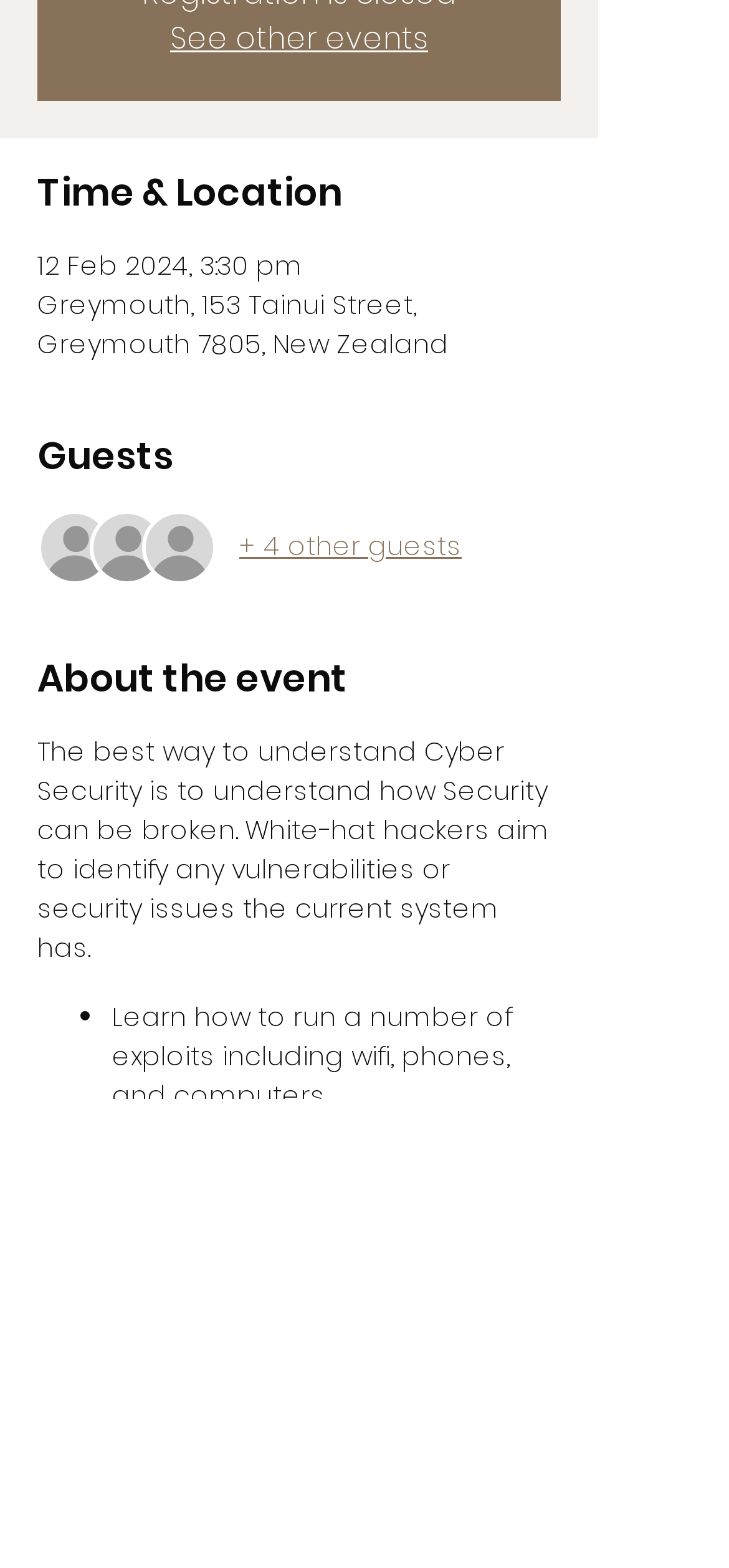Respond with a single word or phrase for the following question: 
What is the topic of the event about?

Cyber Security